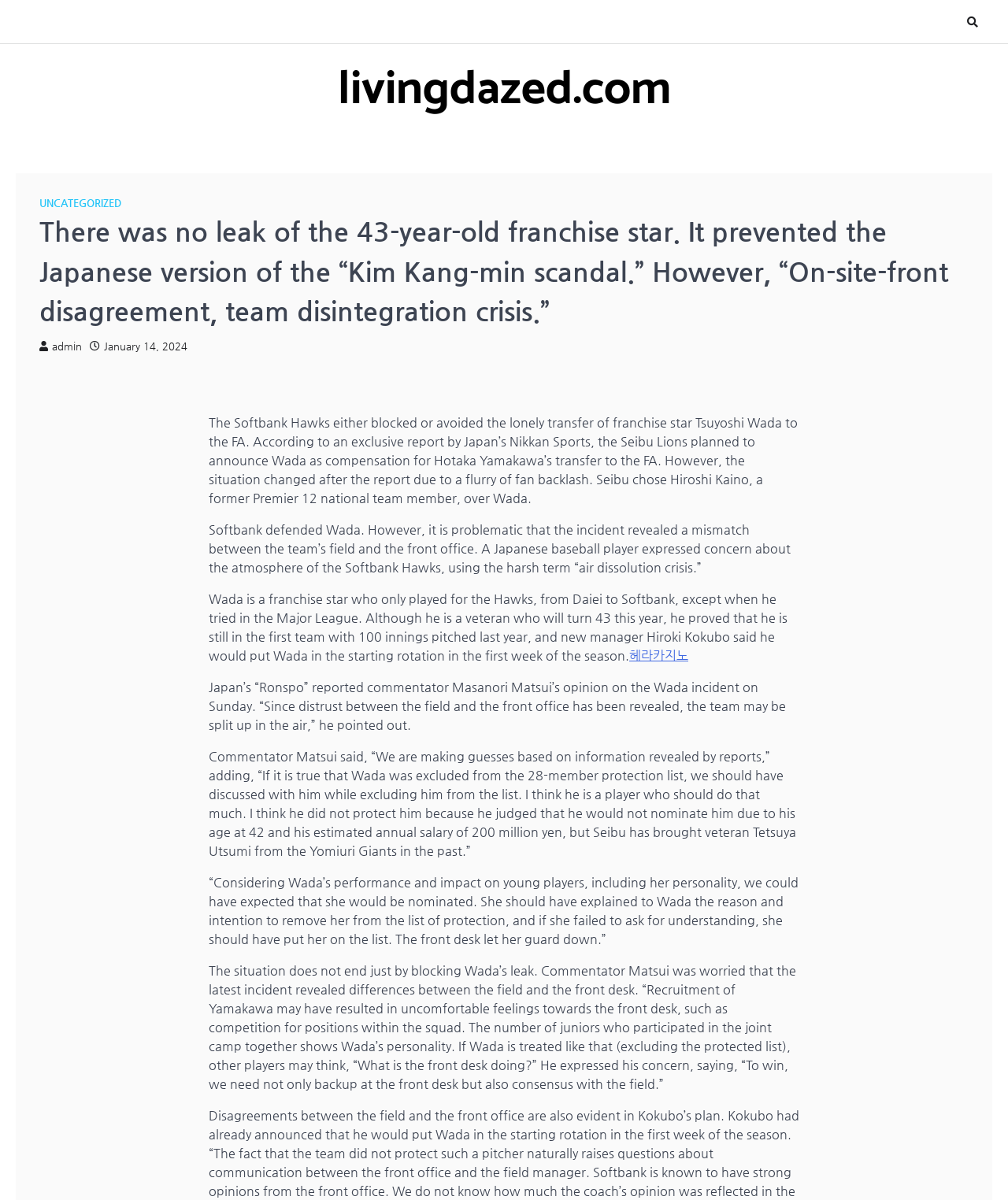Provide a one-word or short-phrase answer to the question:
What is the age of Tsuyoshi Wada?

43